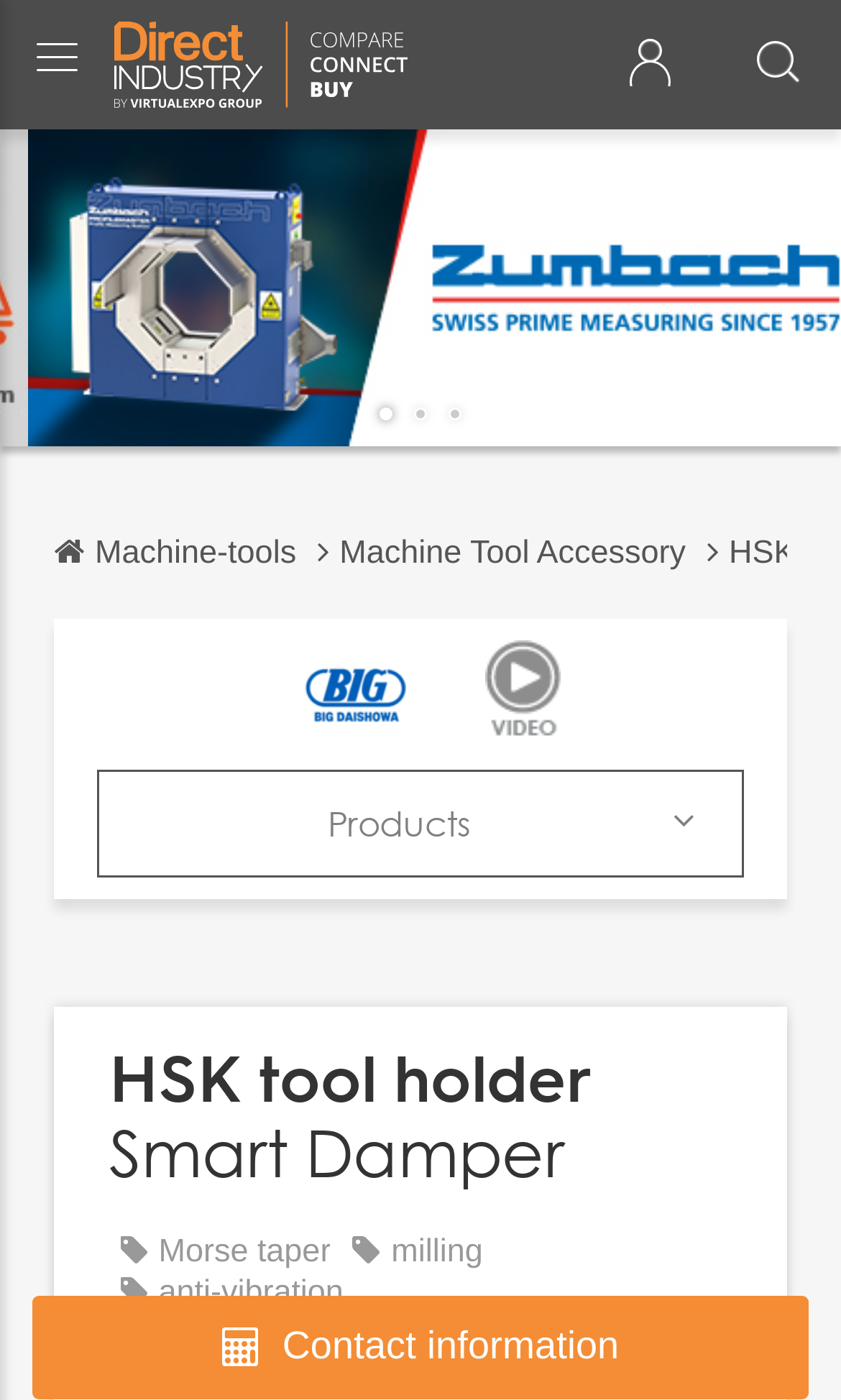Locate the bounding box coordinates of the area that needs to be clicked to fulfill the following instruction: "View product catalogs". The coordinates should be in the format of four float numbers between 0 and 1, namely [left, top, right, bottom].

[0.115, 0.673, 0.885, 0.719]